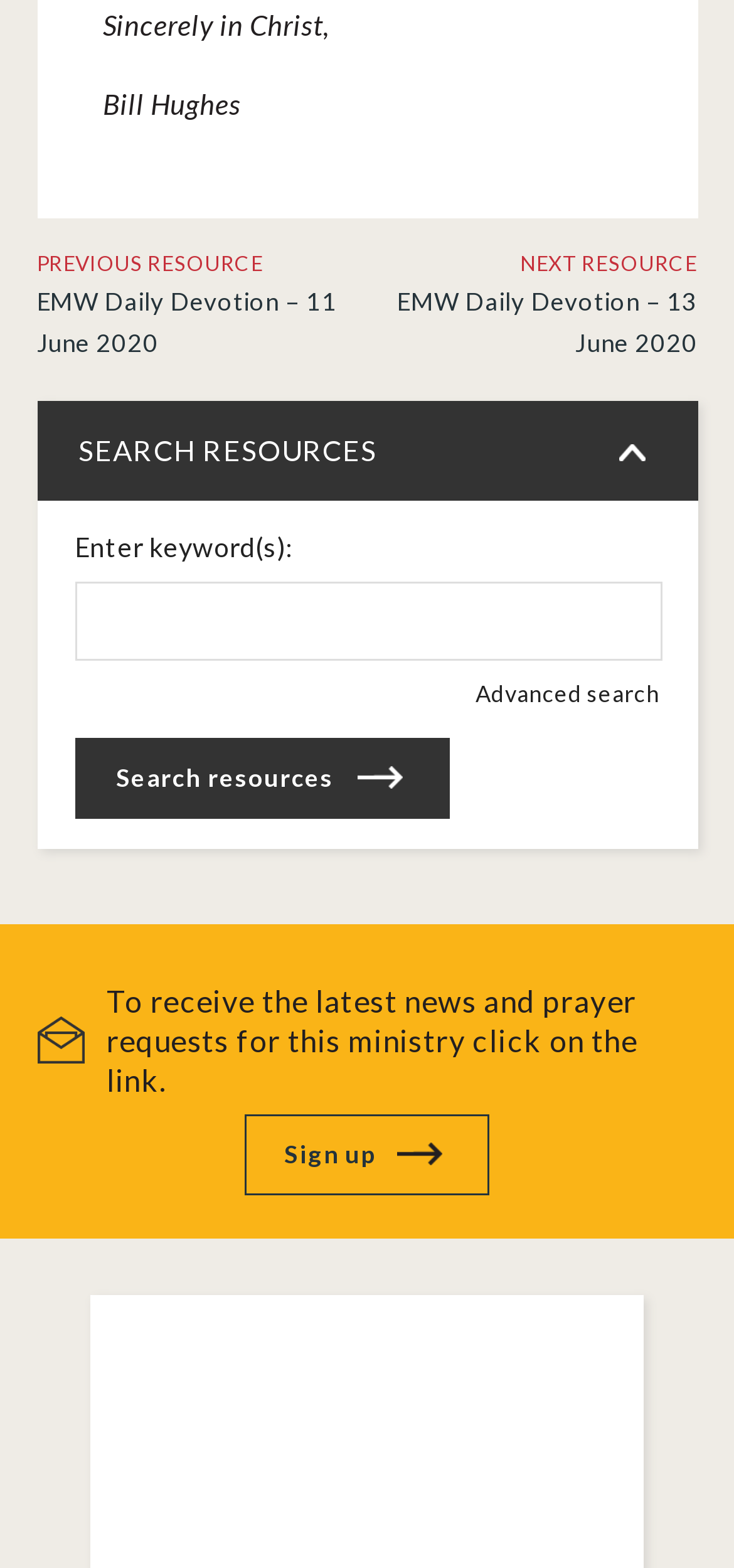What is the button below the textbox for?
Answer briefly with a single word or phrase based on the image.

Search resources